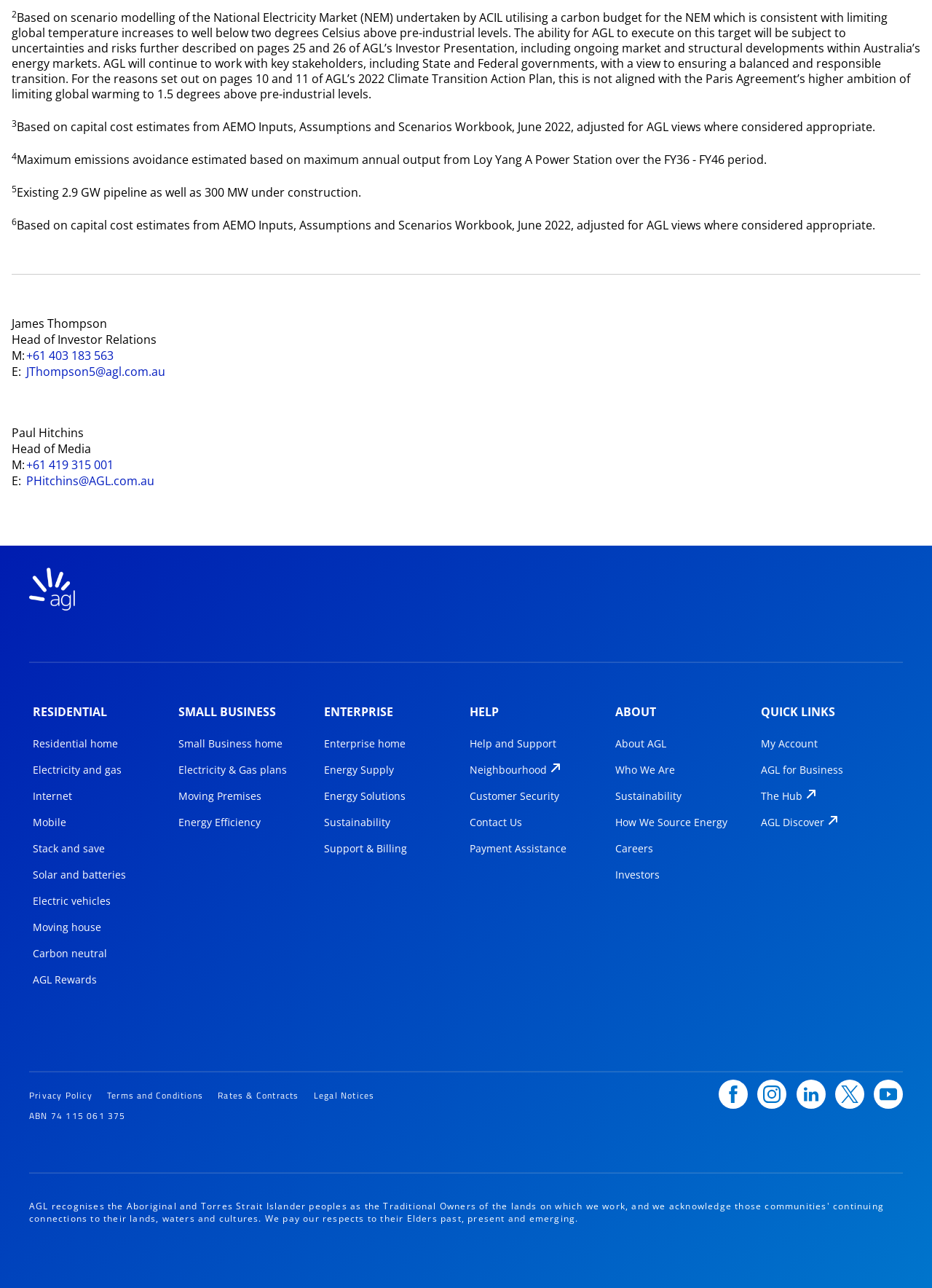Please specify the bounding box coordinates of the clickable region to carry out the following instruction: "Click the RESIDENTIAL button". The coordinates should be four float numbers between 0 and 1, in the format [left, top, right, bottom].

[0.035, 0.546, 0.175, 0.571]